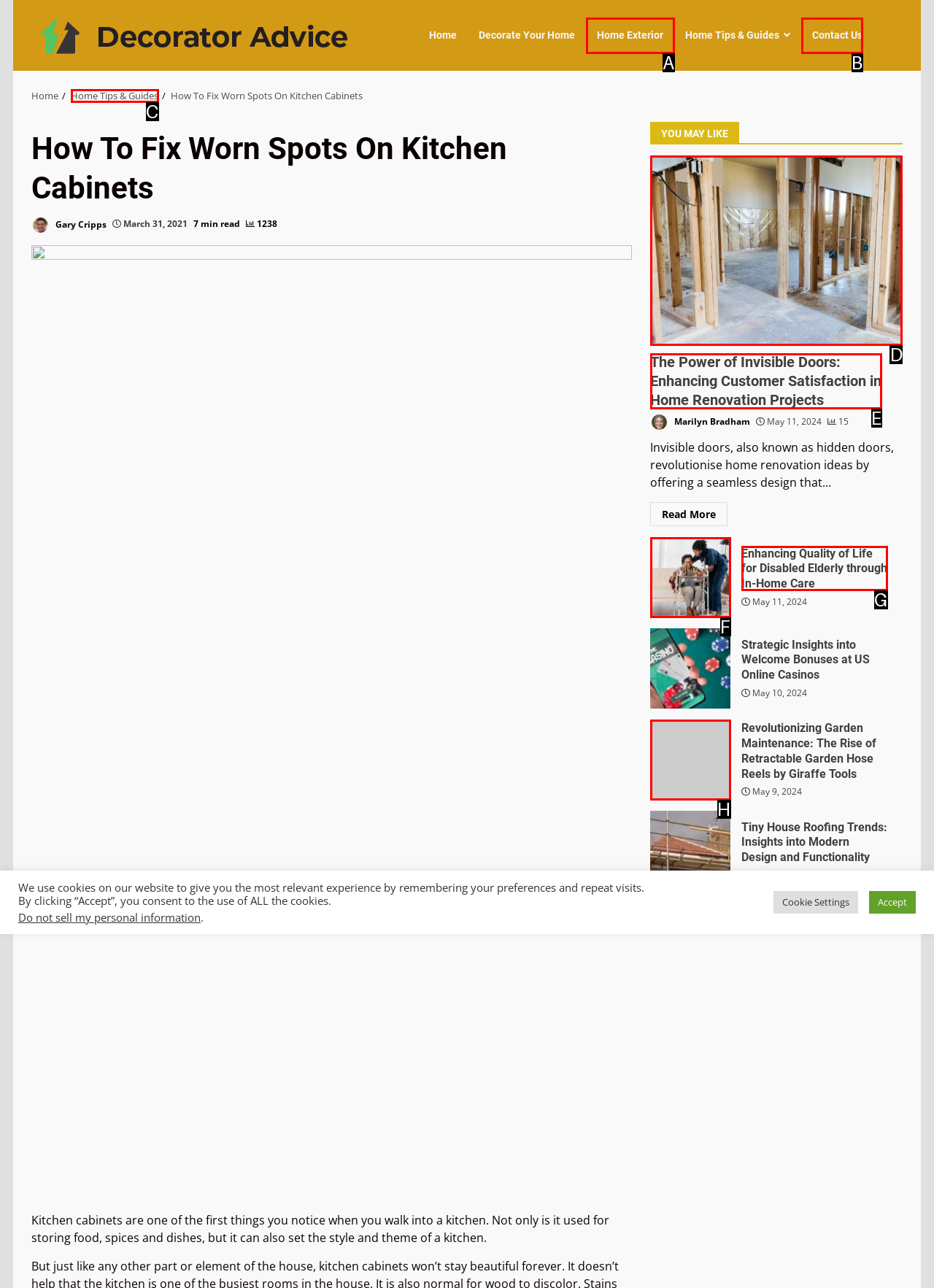Given the description: Contact Us, identify the matching option. Answer with the corresponding letter.

B